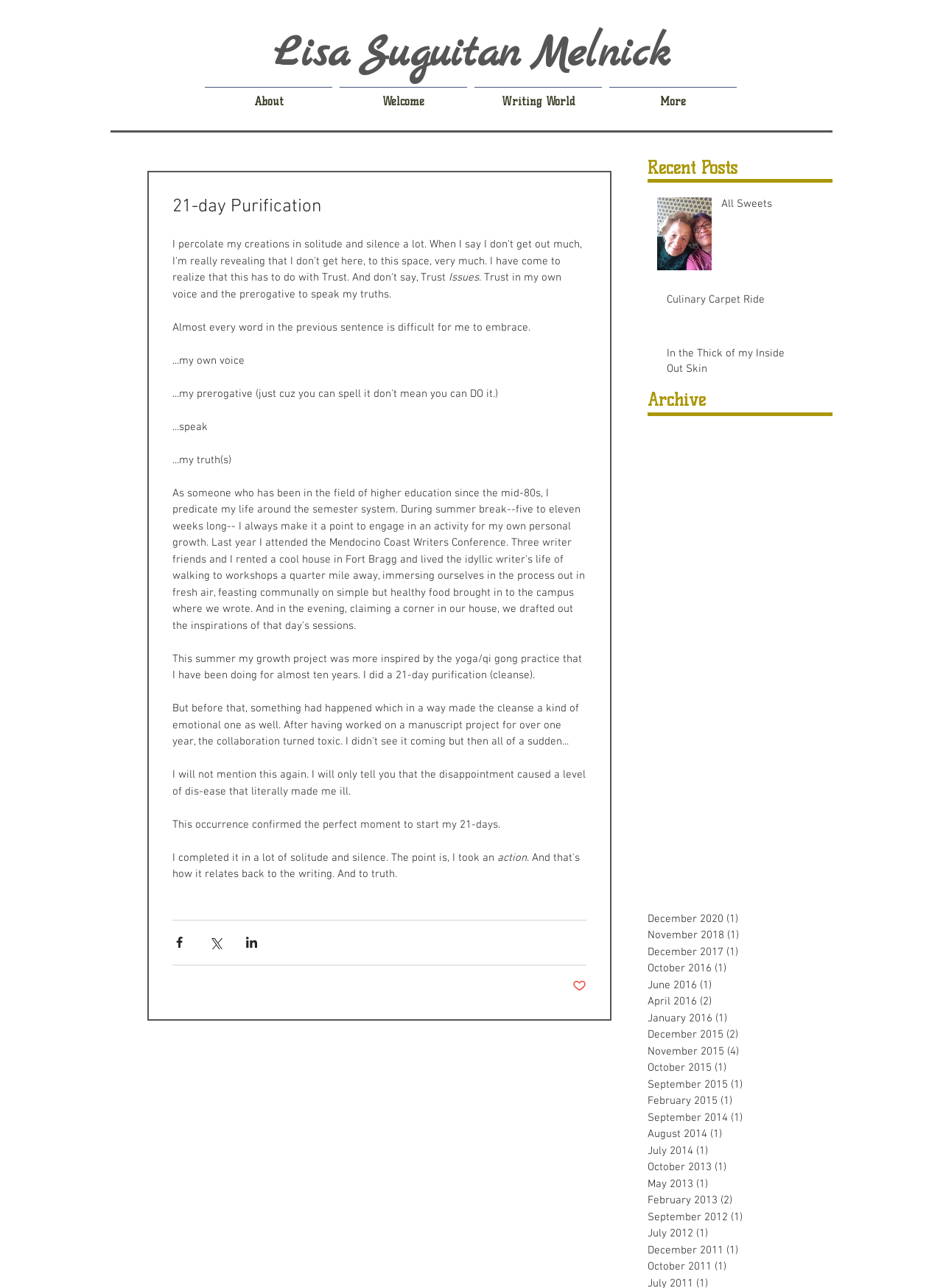Based on the element description: "July 2014 (1) 1 post", identify the UI element and provide its bounding box coordinates. Use four float numbers between 0 and 1, [left, top, right, bottom].

[0.687, 0.887, 0.851, 0.9]